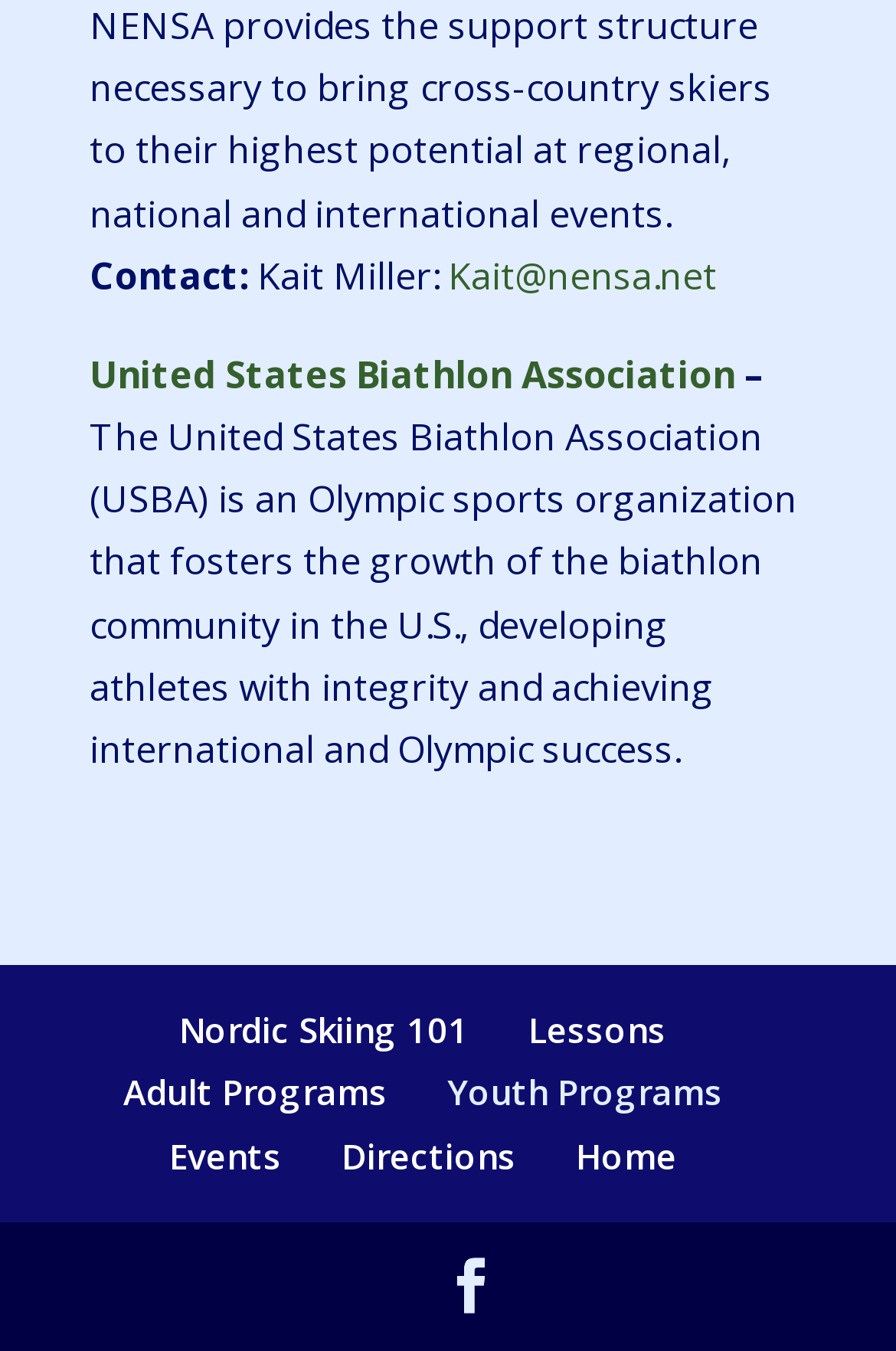From the image, can you give a detailed response to the question below:
Who is the contact person?

The contact person is mentioned at the top of the webpage, where it says 'Contact: Kait Miller:' followed by an email address.